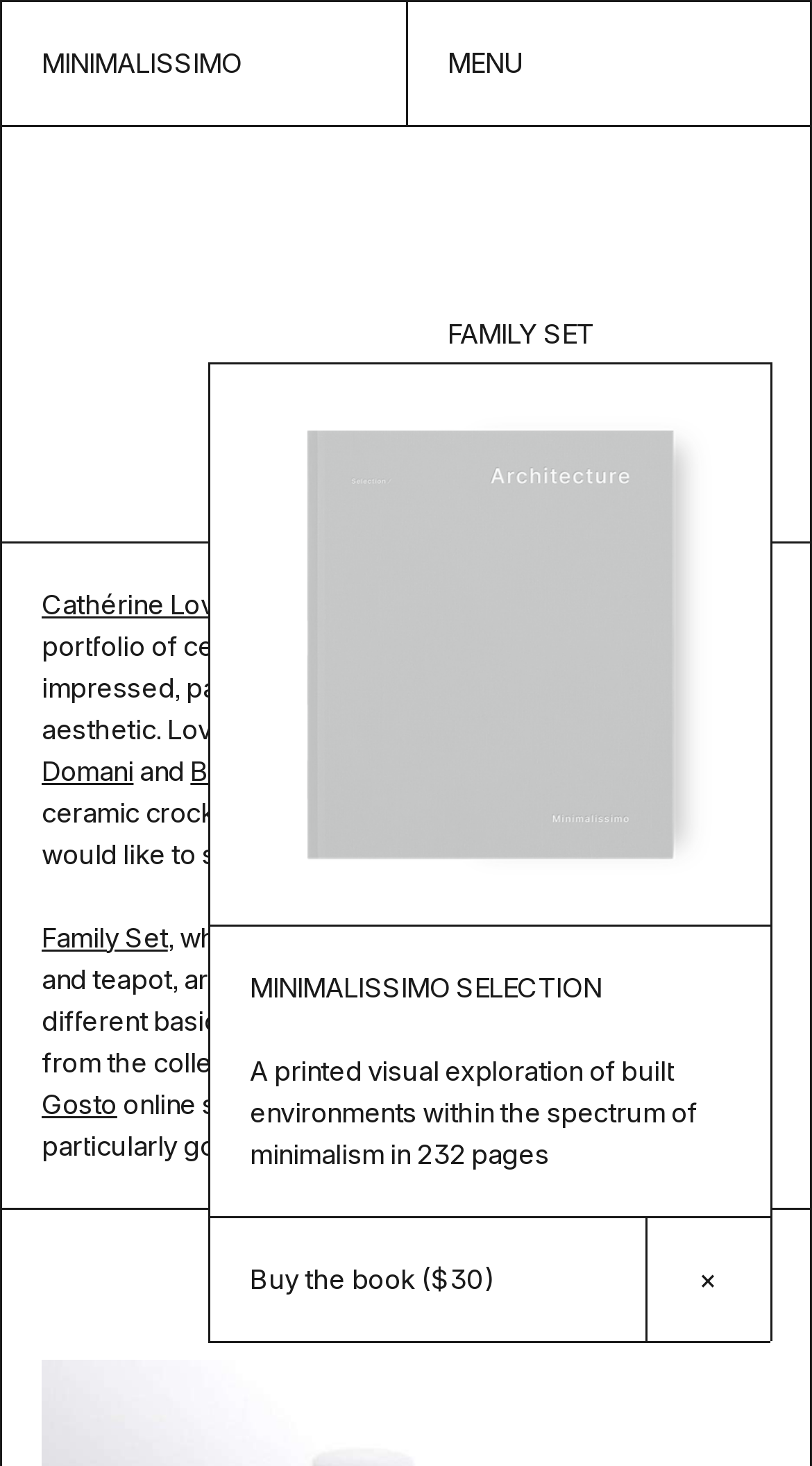How many companies are mentioned in the text?
Identify the answer in the screenshot and reply with a single word or phrase.

4